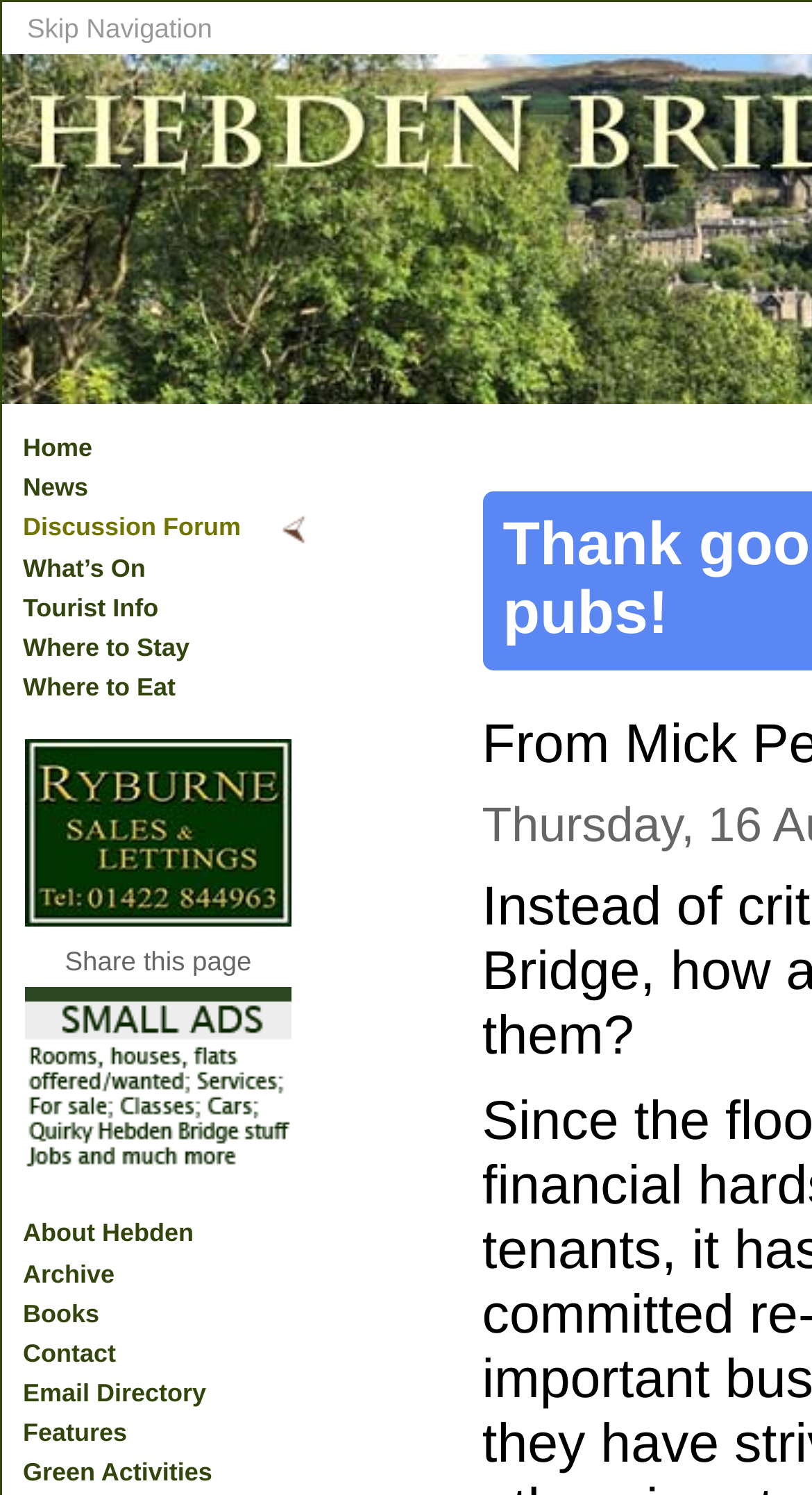How many links are there in the navigation menu?
Based on the image, respond with a single word or phrase.

10